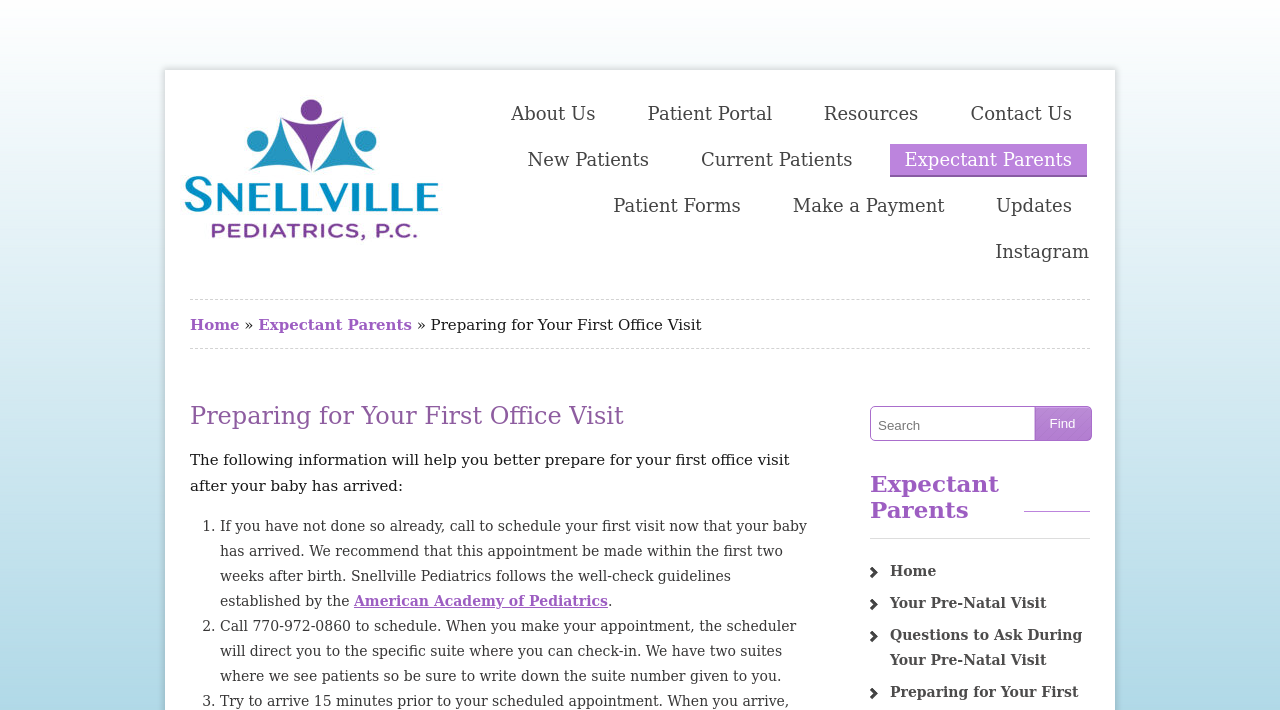Please provide a brief answer to the question using only one word or phrase: 
What is the purpose of the search bar on the webpage?

To search the website